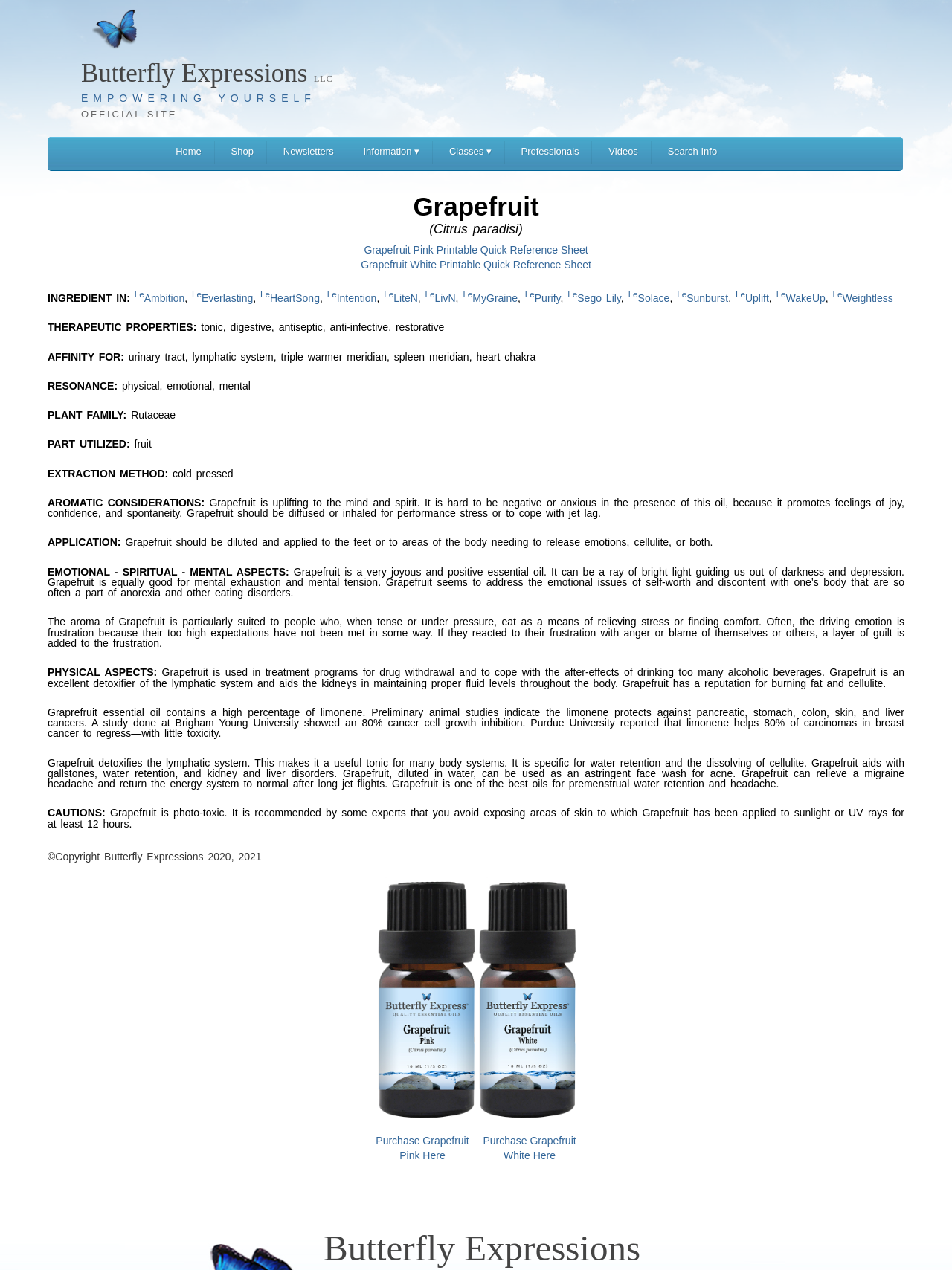Locate the coordinates of the bounding box for the clickable region that fulfills this instruction: "Click the 'Grapefruit Pink Printable Quick Reference Sheet' link".

[0.382, 0.192, 0.618, 0.202]